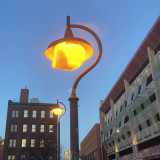Can you give a detailed response to the following question using the information from the image? What color is the glow of the lamp?

The caption states that the lamp 'casts a warm yellow glow', indicating that the light emitted by the lamp has a warm, yellowish hue.